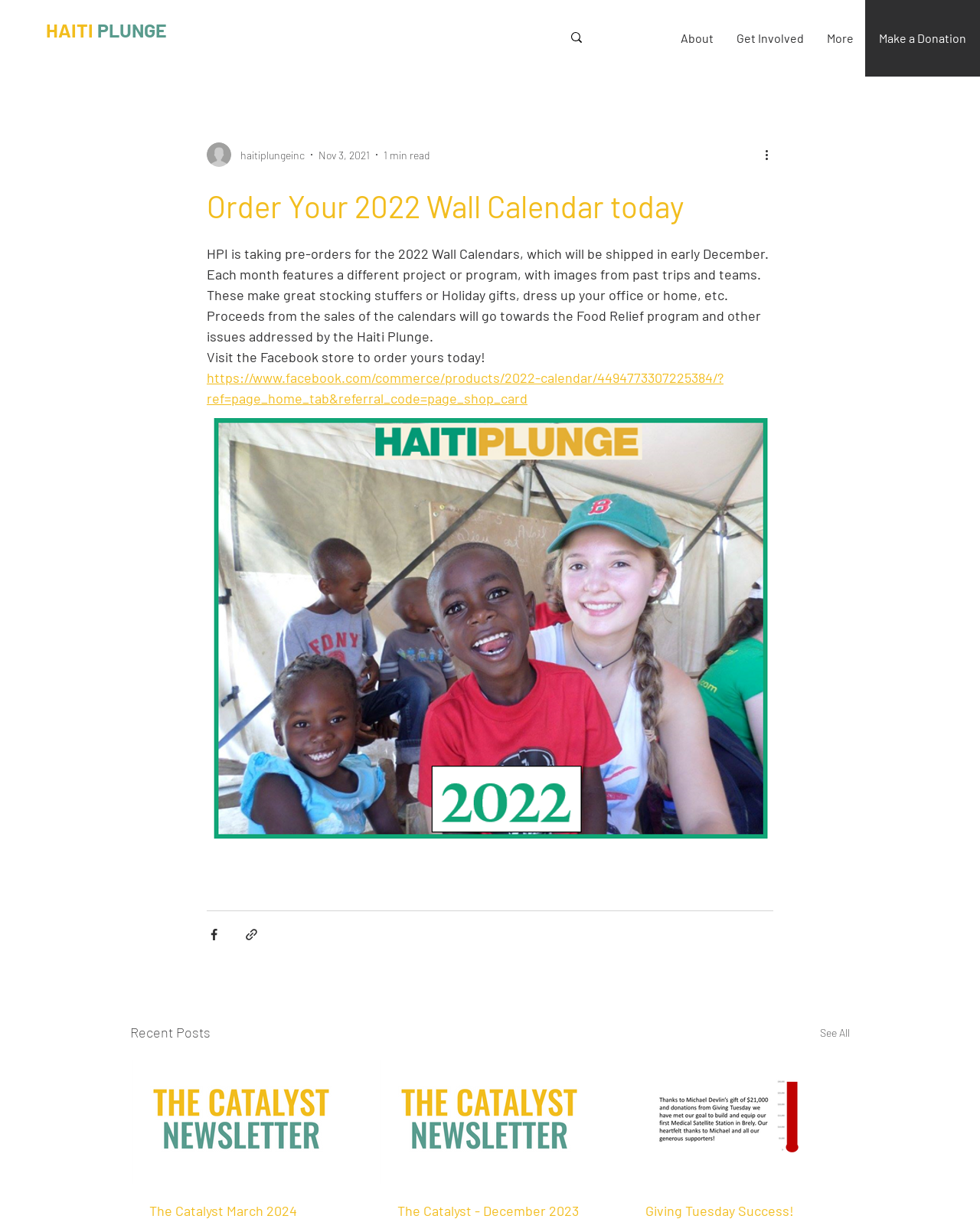Determine the bounding box coordinates of the target area to click to execute the following instruction: "Search for something."

[0.365, 0.017, 0.603, 0.044]